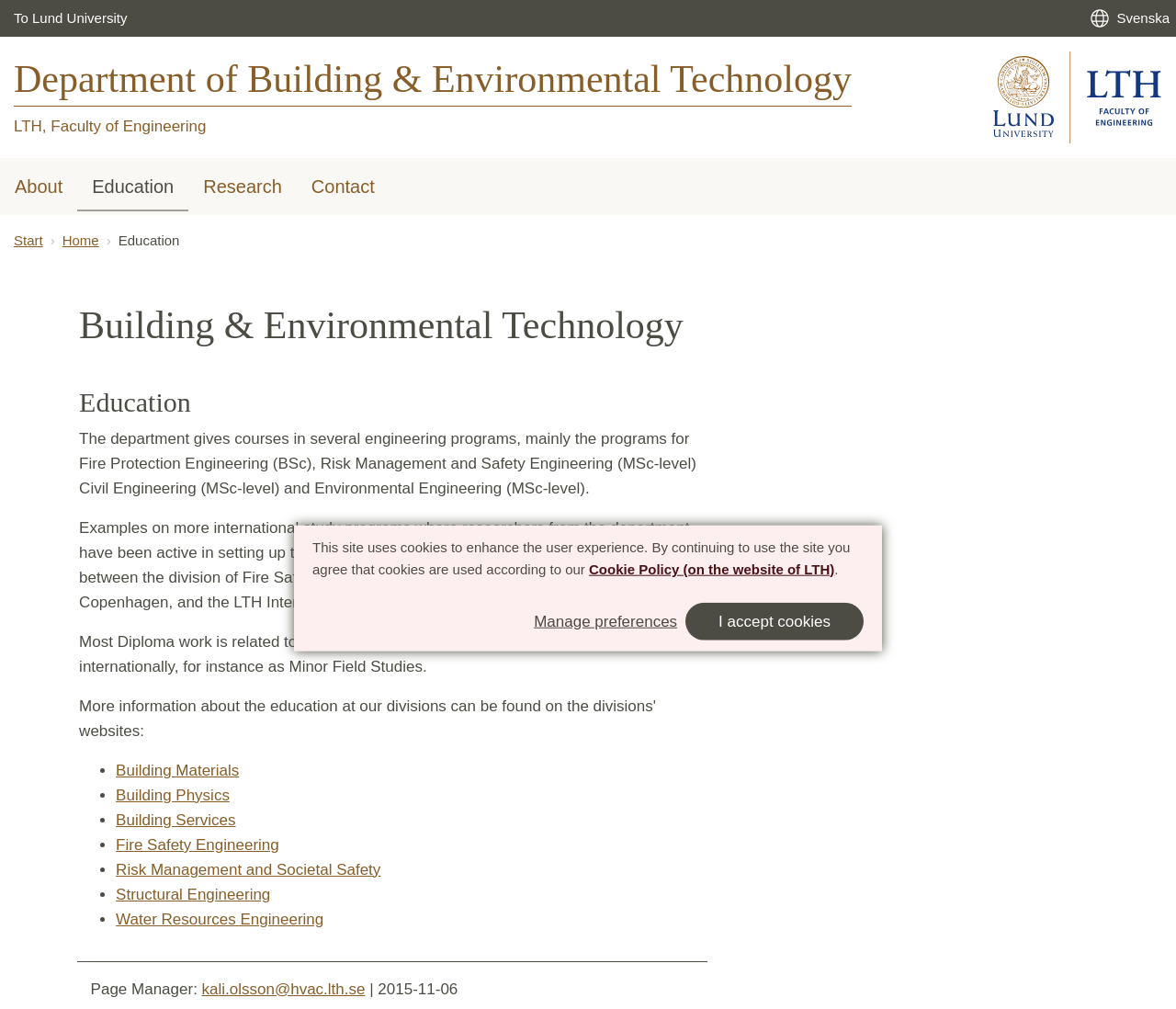Please find and give the text of the main heading on the webpage.

Department of Building & Environmental Technology